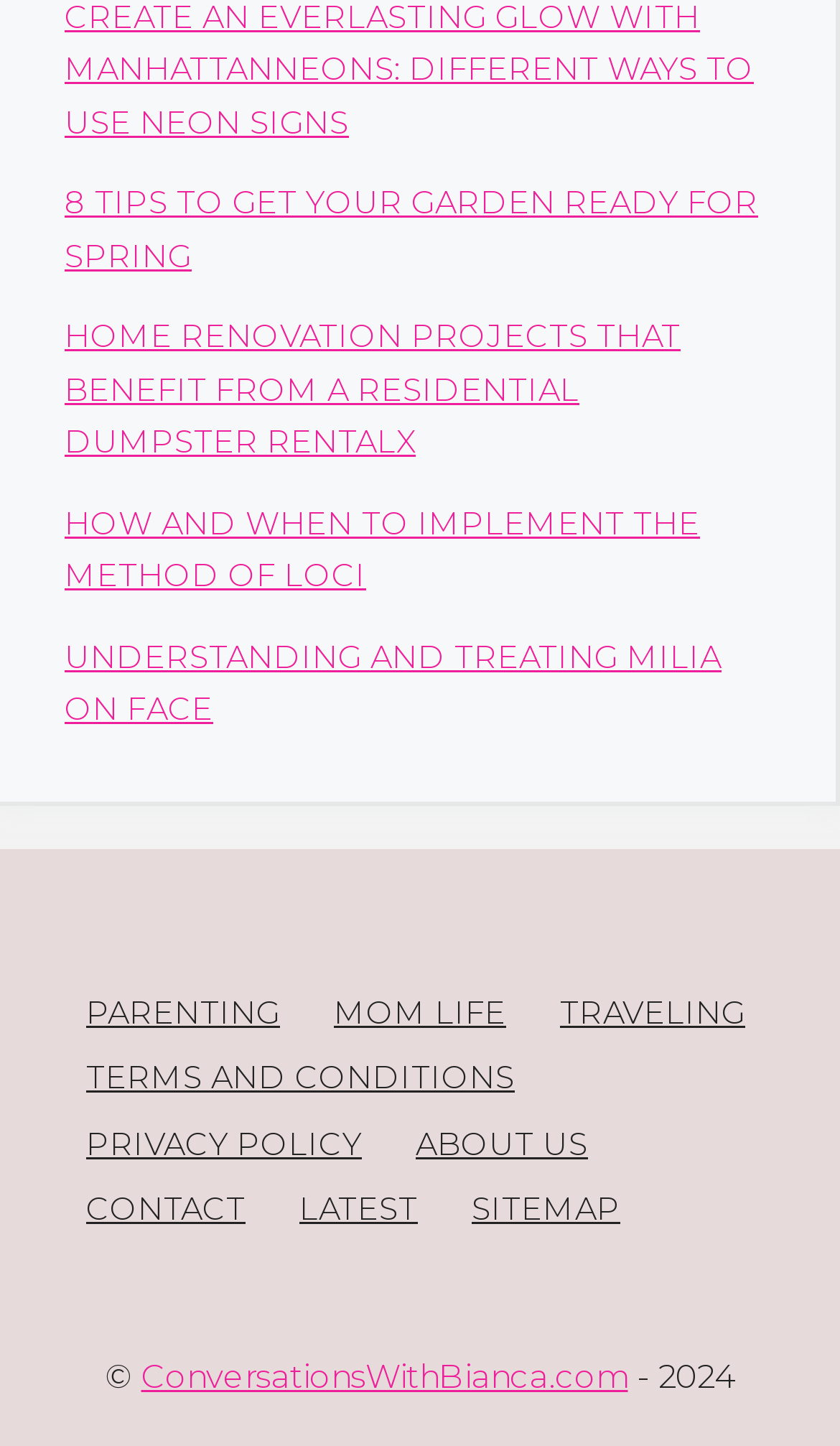Determine the bounding box coordinates of the clickable element necessary to fulfill the instruction: "Explore parenting topics". Provide the coordinates as four float numbers within the 0 to 1 range, i.e., [left, top, right, bottom].

[0.103, 0.686, 0.333, 0.713]